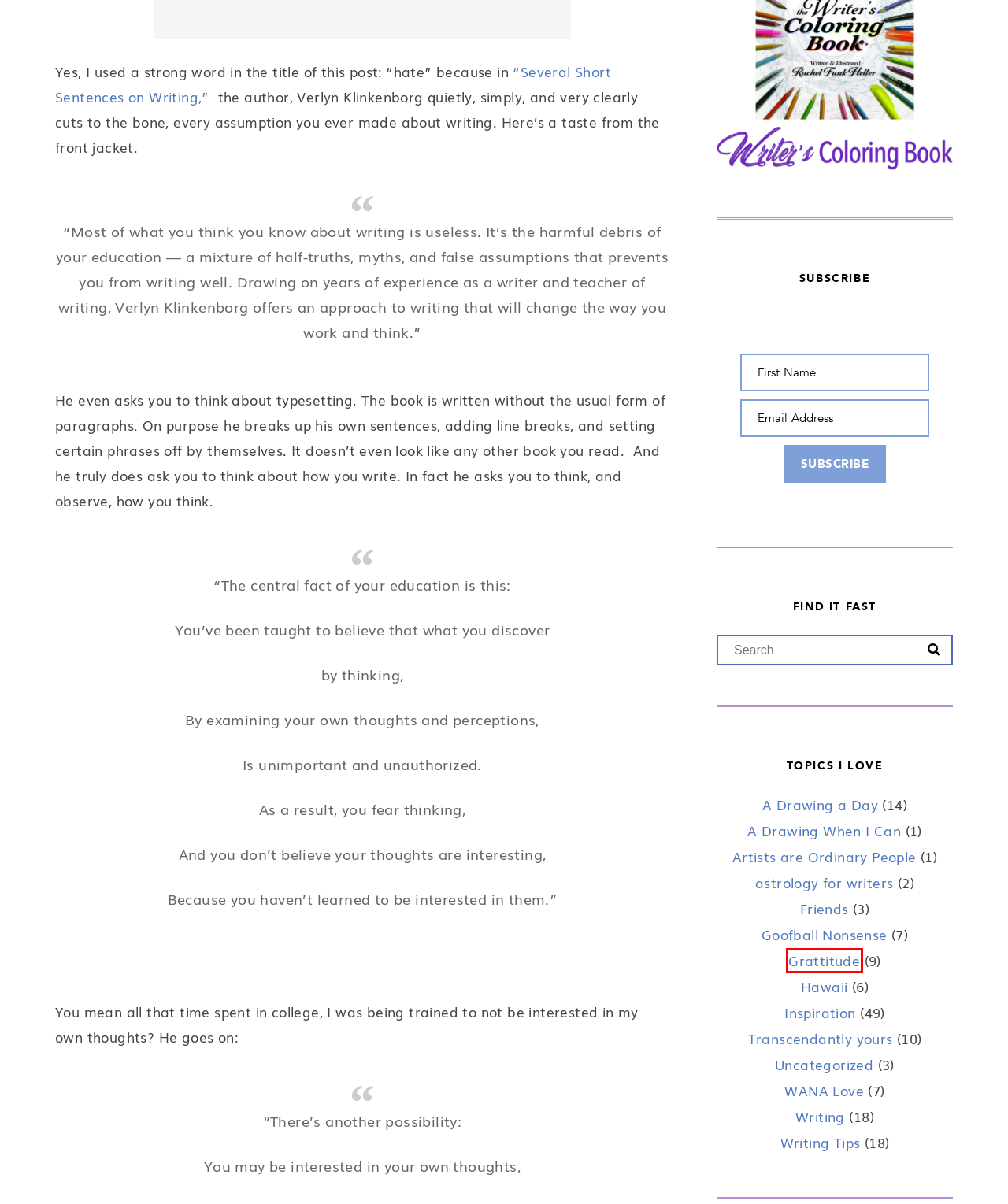You see a screenshot of a webpage with a red bounding box surrounding an element. Pick the webpage description that most accurately represents the new webpage after interacting with the element in the red bounding box. The options are:
A. Transcendantly yours – Rachel Funk Heller
B. Artists are Ordinary People – Rachel Funk Heller
C. Writing – Rachel Funk Heller
D. A Drawing When I Can – Rachel Funk Heller
E. A Drawing a Day – Rachel Funk Heller
F. Several Short Sentences About Writing: Klinkenborg, Verlyn: 9780307266347: Amazon.com: Books
G. Grattitude – Rachel Funk Heller
H. astrology for writers – Rachel Funk Heller

G